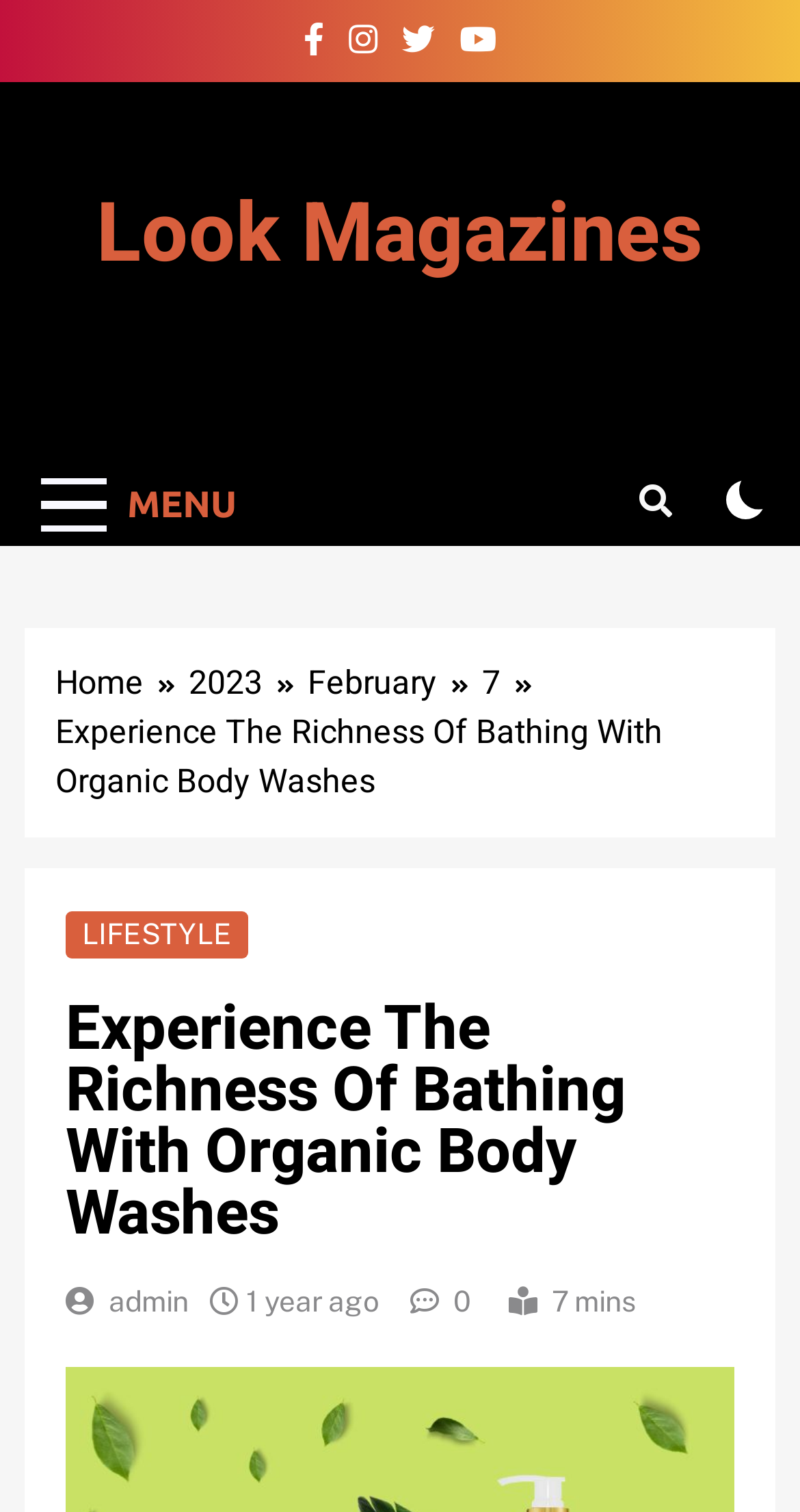Is the checkbox checked?
Utilize the information in the image to give a detailed answer to the question.

I found the checkbox element and checked its 'checked' property, which is set to 'false', indicating that the checkbox is not checked.